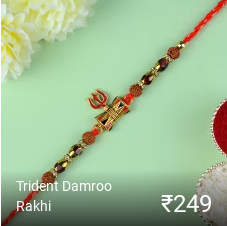Provide a short answer using a single word or phrase for the following question: 
What is the color of the thread used in the rakhi?

Bright red